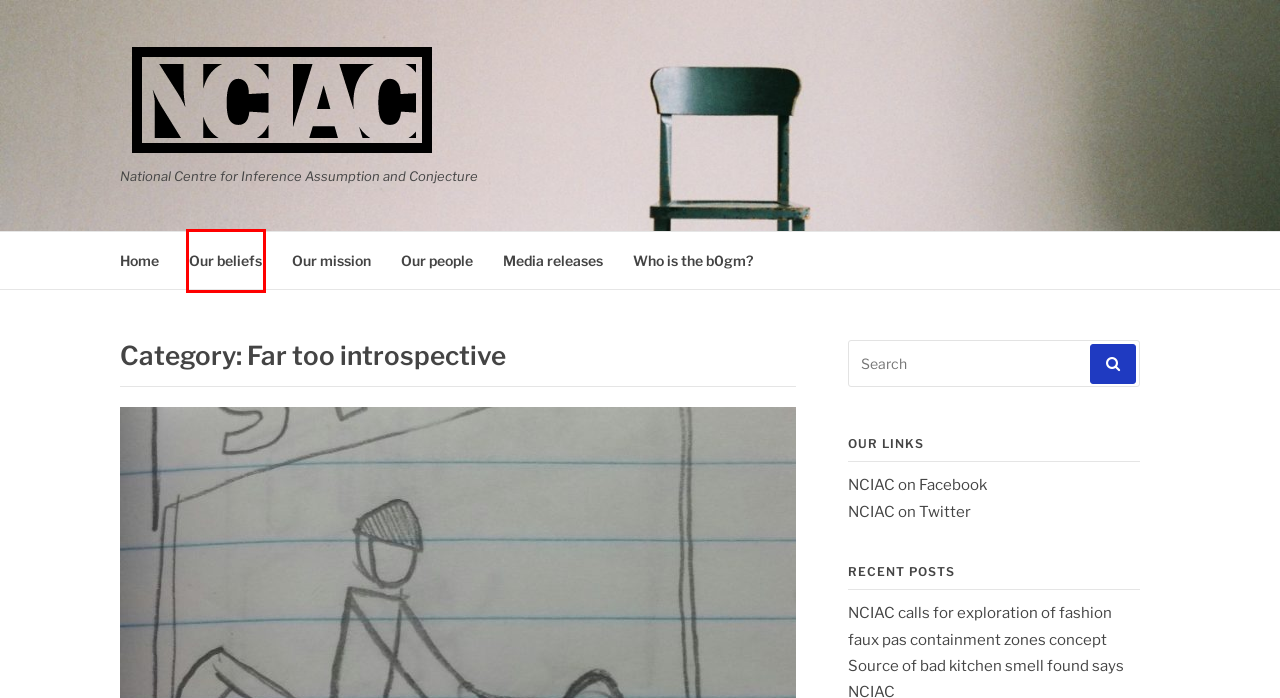You are presented with a screenshot of a webpage containing a red bounding box around an element. Determine which webpage description best describes the new webpage after clicking on the highlighted element. Here are the candidates:
A. Our beliefs
B. Media releases
C. Who is the b0gm?
D. Our mission
E. July 2017
F. National Centre for Inference Assumption and Conjecture
G. NCIAC calls for exploration of fashion faux pas containment zones concept
H. Our people

A